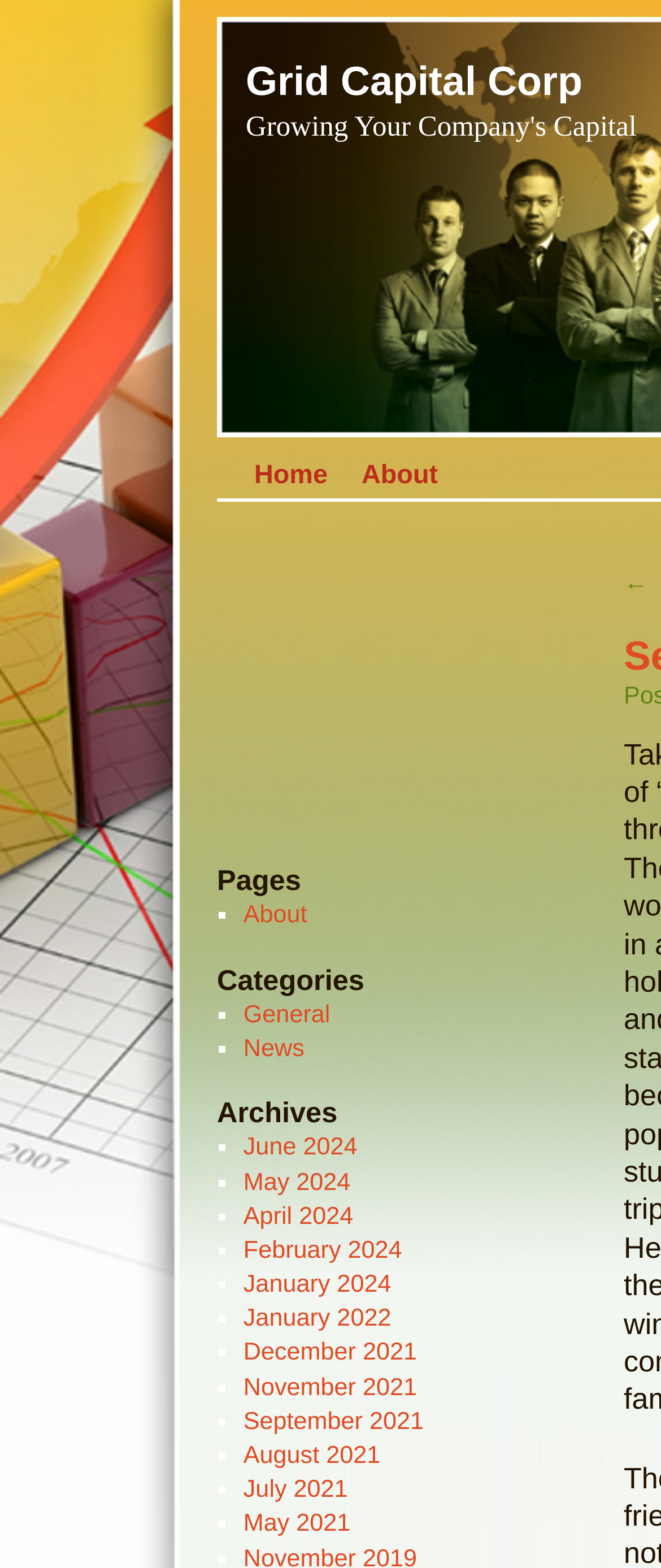Provide a brief response in the form of a single word or phrase:
What is the most recent archive available?

June 2024